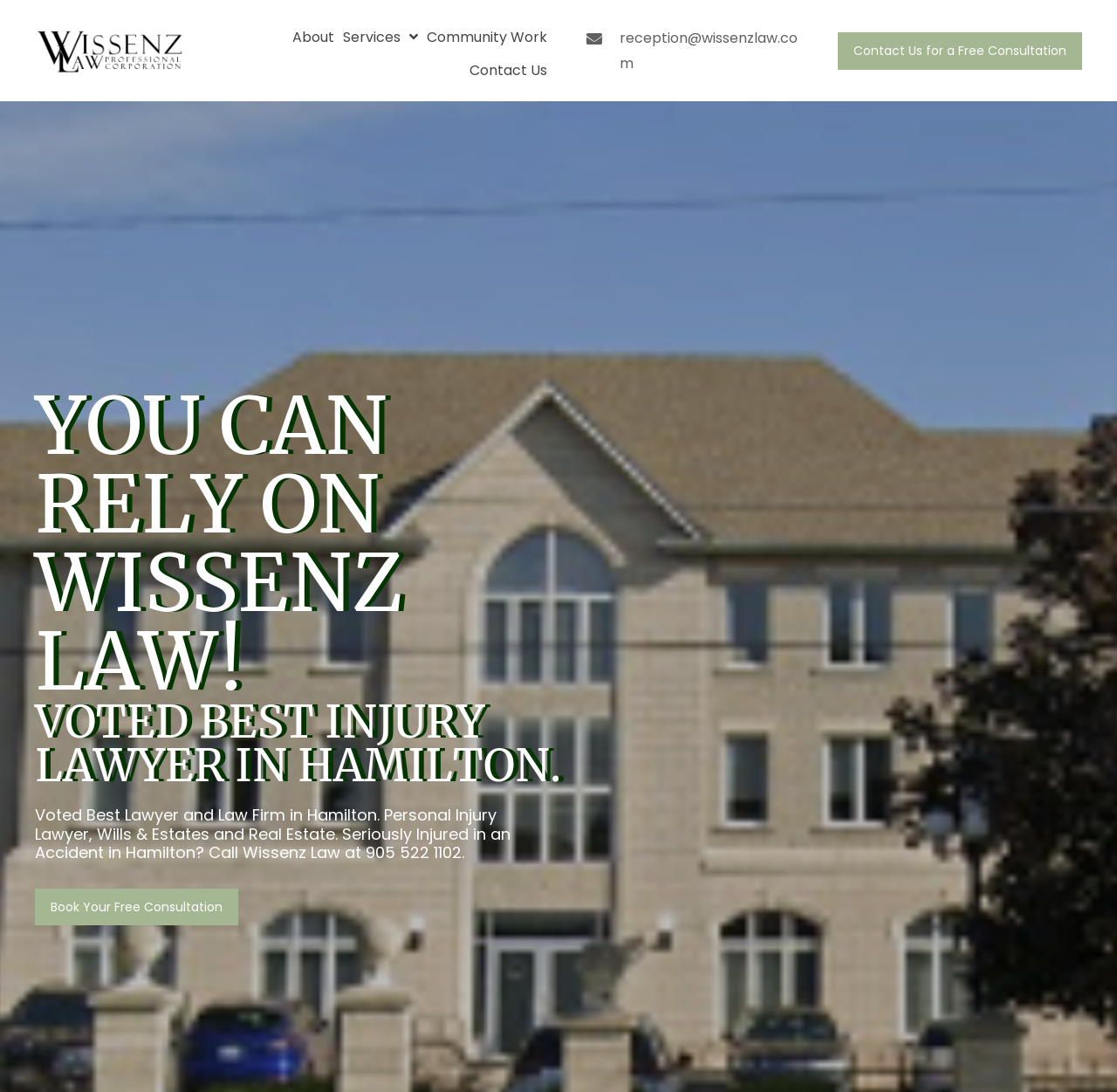What is the name of the law firm? From the image, respond with a single word or brief phrase.

Wissenz Law